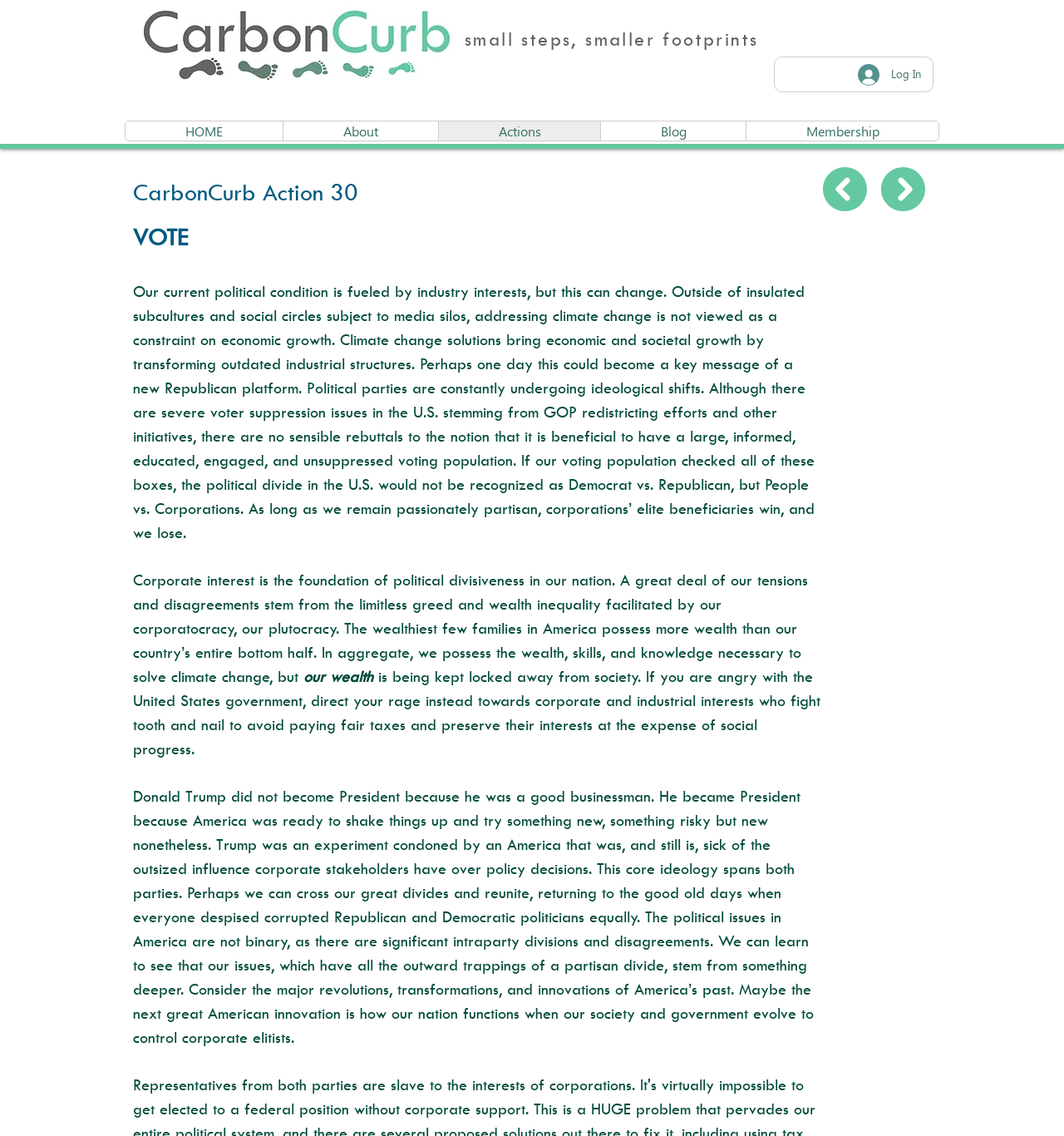How many navigation links are there?
Based on the image, give a one-word or short phrase answer.

5